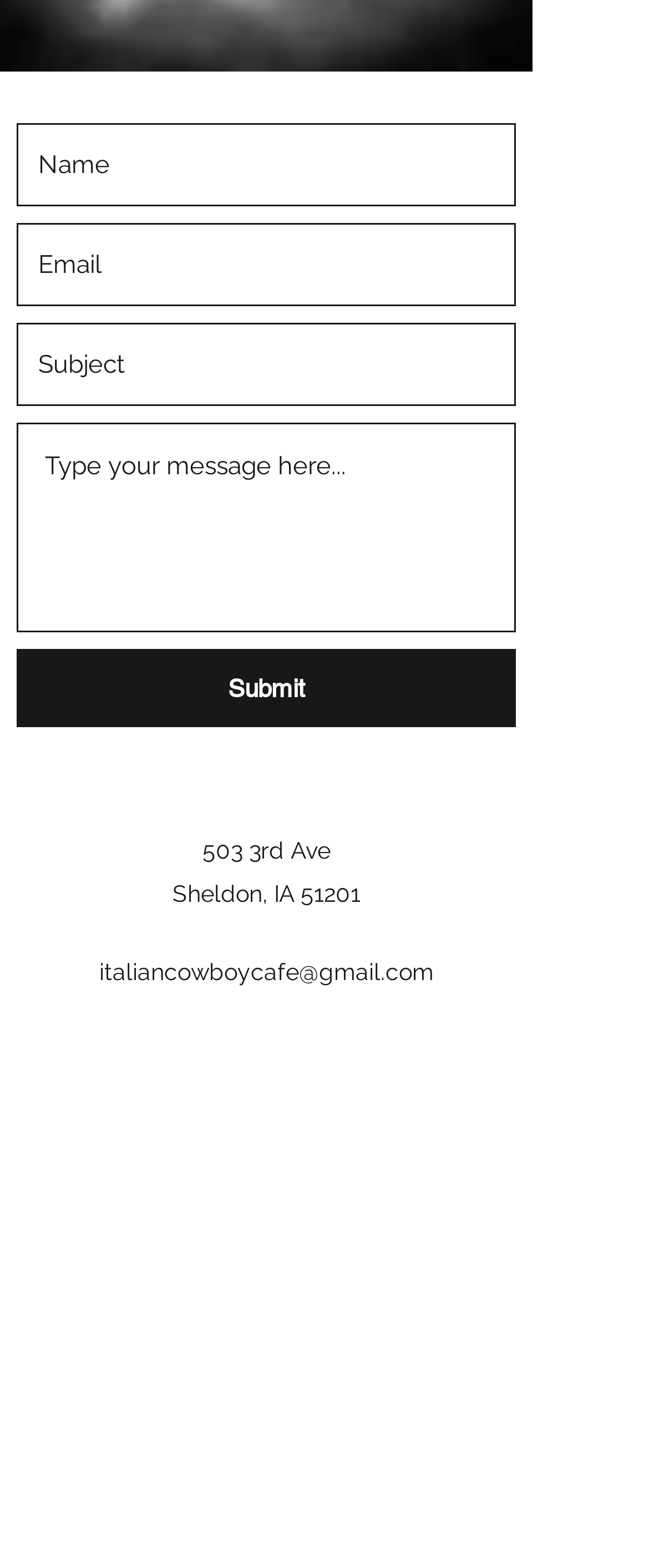Based on the provided description, "Submit", find the bounding box of the corresponding UI element in the screenshot.

[0.026, 0.413, 0.795, 0.463]